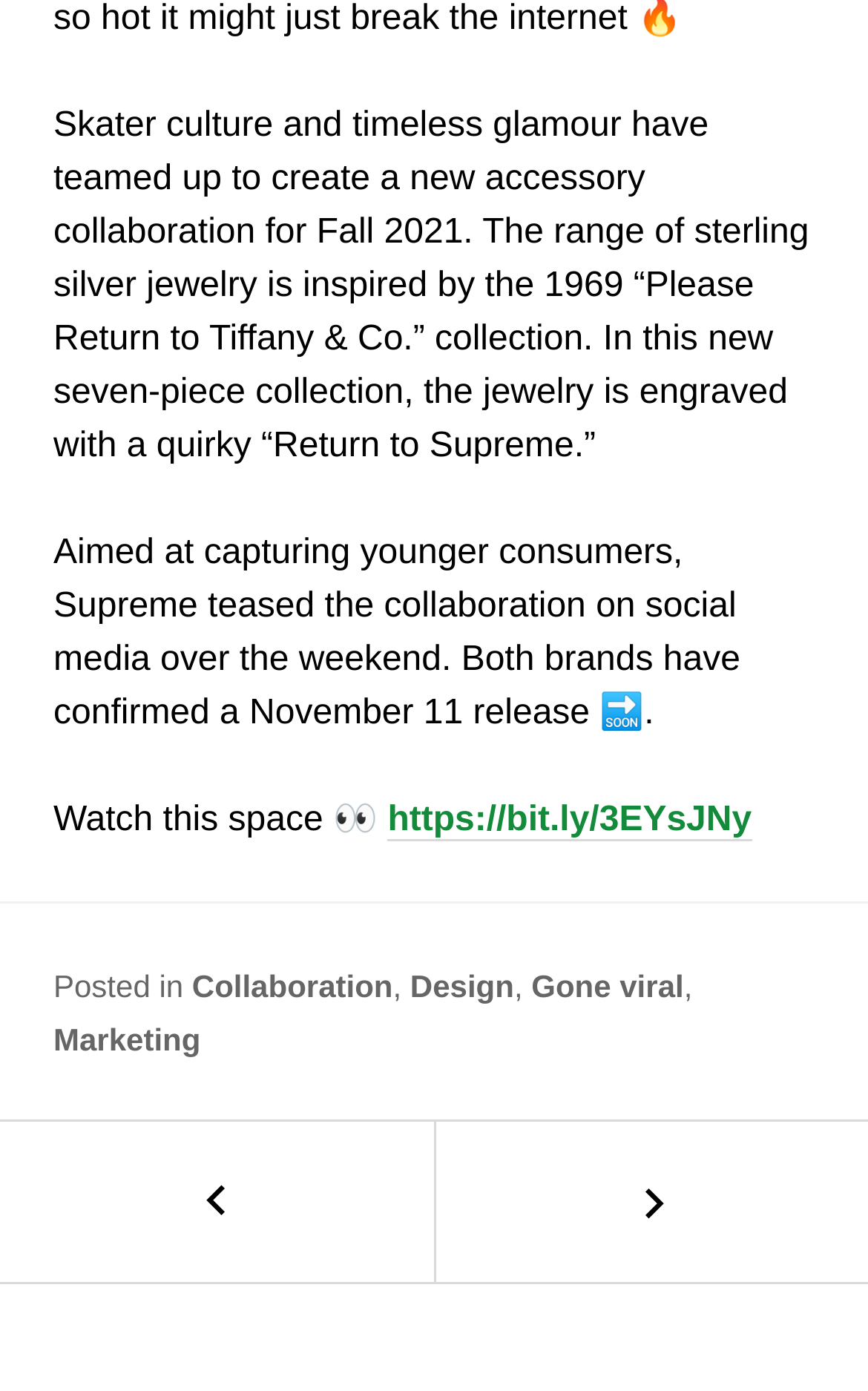What is the name of the original collection from 1969?
Please provide a full and detailed response to the question.

The StaticText element with ID 69 mentions that the new collection is inspired by the 1969 'Please Return to Tiffany & Co.' collection, which suggests that this is the name of the original collection.